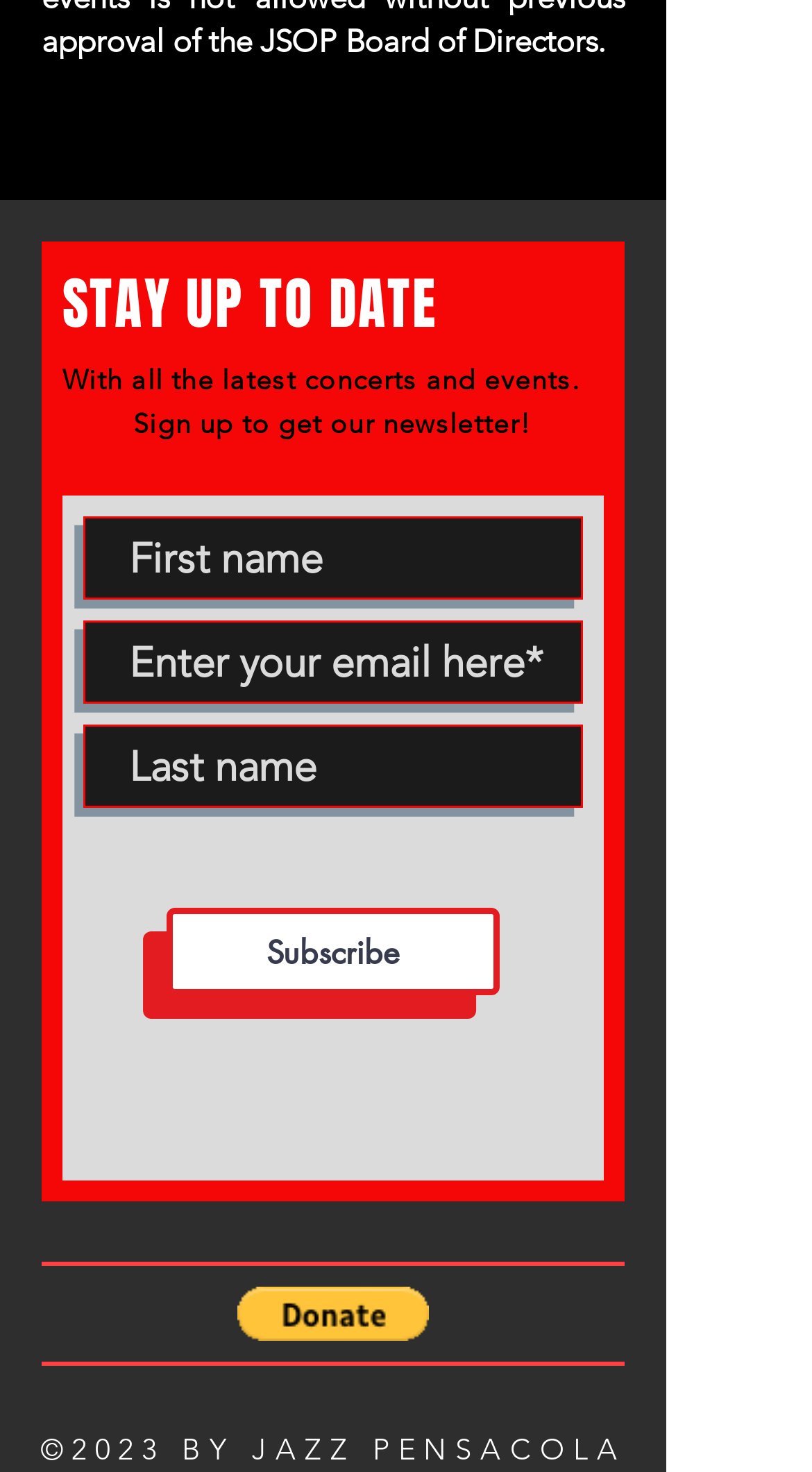What is required to subscribe?
Answer the question with as much detail as you can, using the image as a reference.

The three text boxes with labels 'First name', 'Enter your email here*', and 'Last name' are all marked as required, indicating that these fields must be filled in to subscribe.